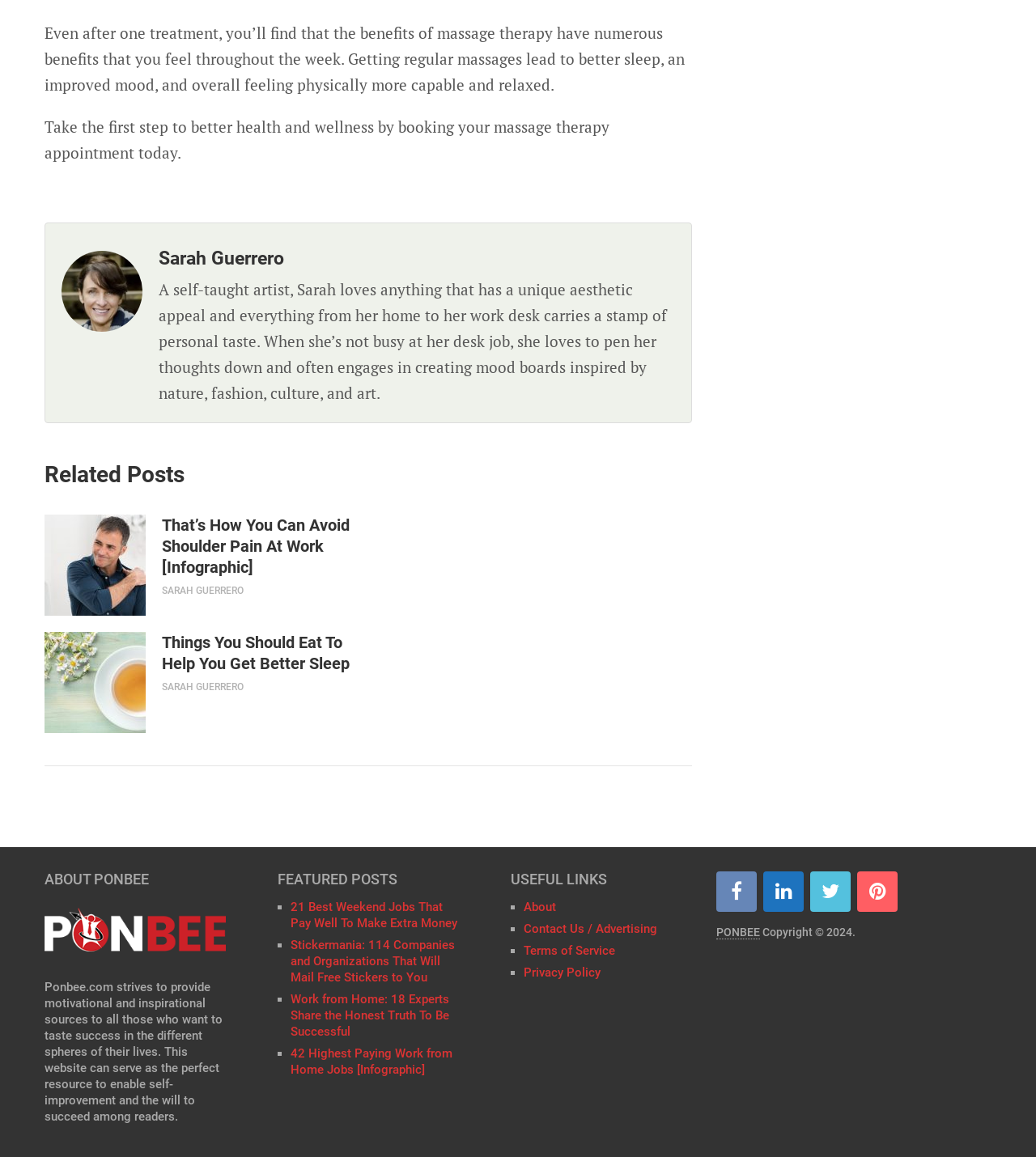Please locate the clickable area by providing the bounding box coordinates to follow this instruction: "view related post 'That’s How You Can Avoid Shoulder Pain At Work [Infographic}'".

[0.043, 0.445, 0.141, 0.532]